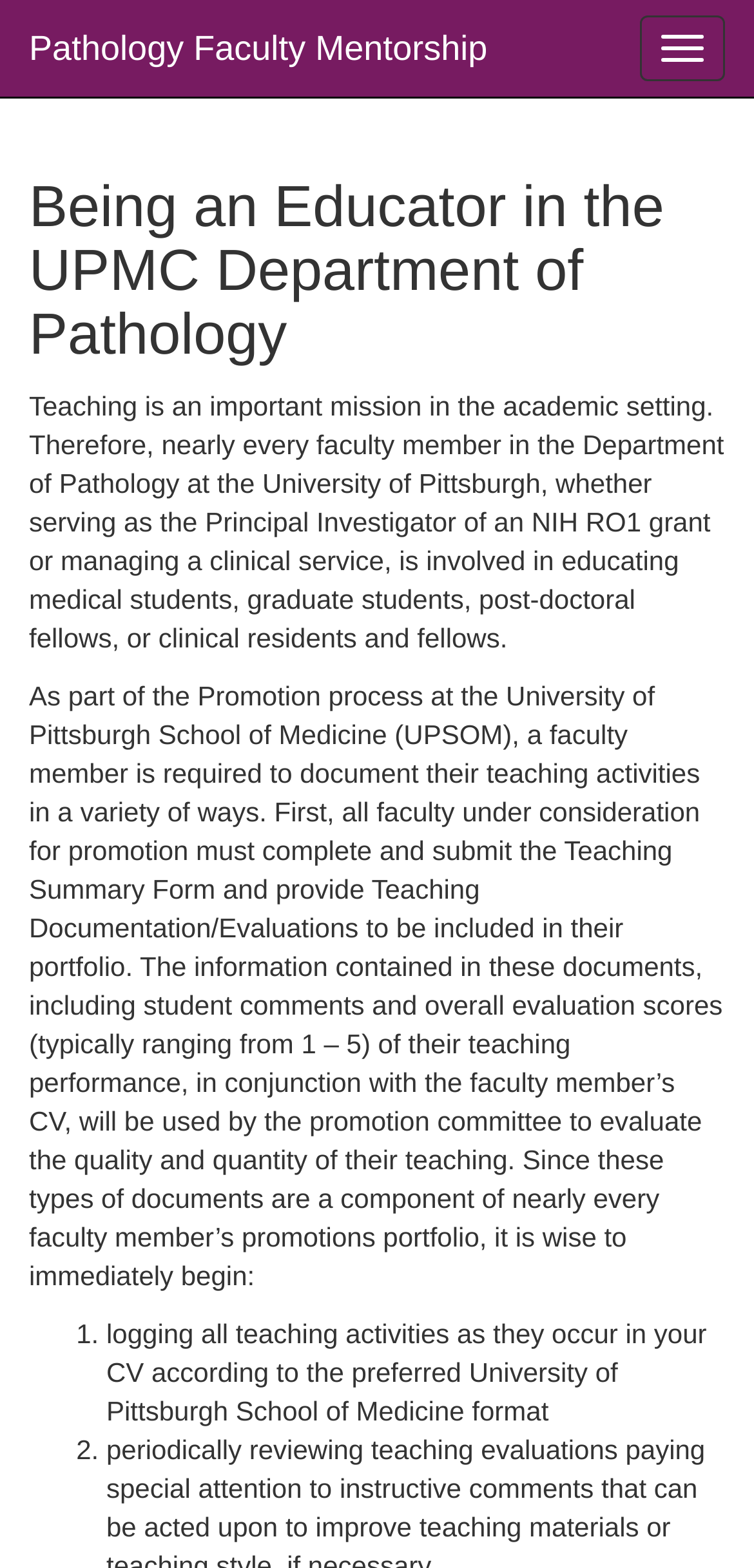What is the purpose of the Teaching Summary Form? From the image, respond with a single word or brief phrase.

Evaluating teaching quality